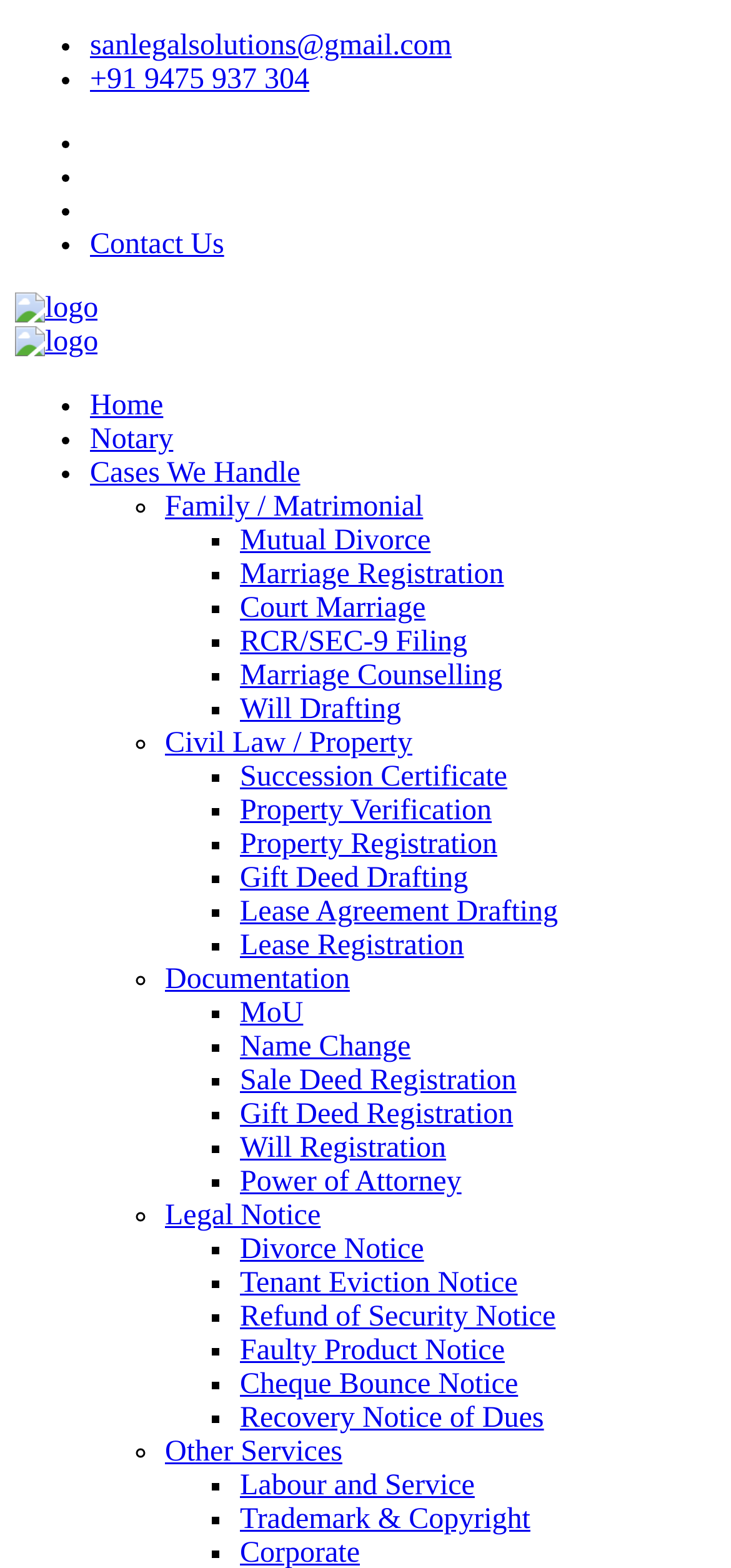How many categories of services are listed?
Answer the question in a detailed and comprehensive manner.

I found that the webpage is divided into sections, and each section has a heading. I counted the number of sections and found that there are 4 categories of services: Family / Matrimonial, Civil Law / Property, Documentation, and Other Services.